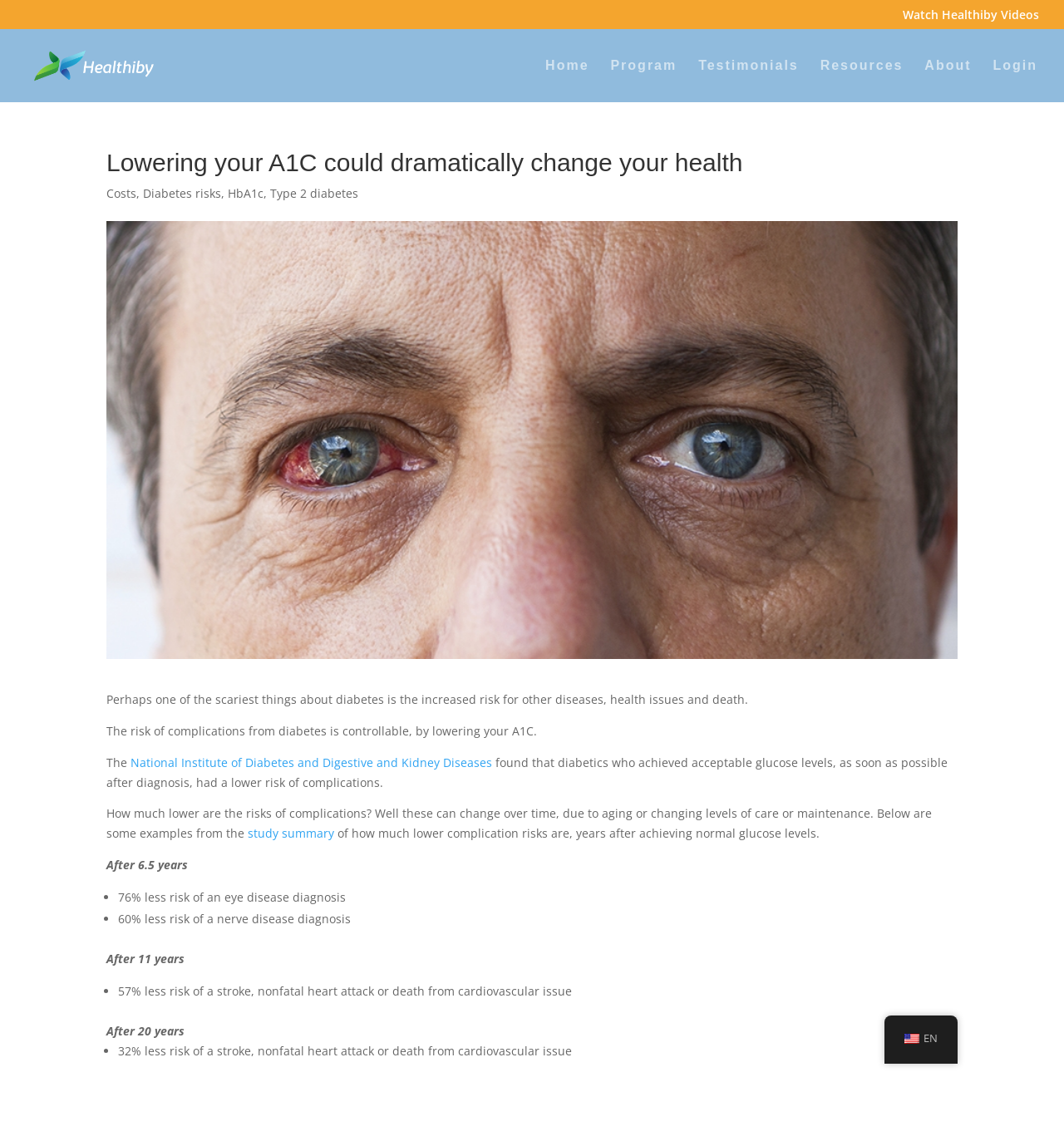Show the bounding box coordinates of the region that should be clicked to follow the instruction: "Read about National Institute of Diabetes and Digestive and Kidney Diseases."

[0.123, 0.664, 0.462, 0.678]